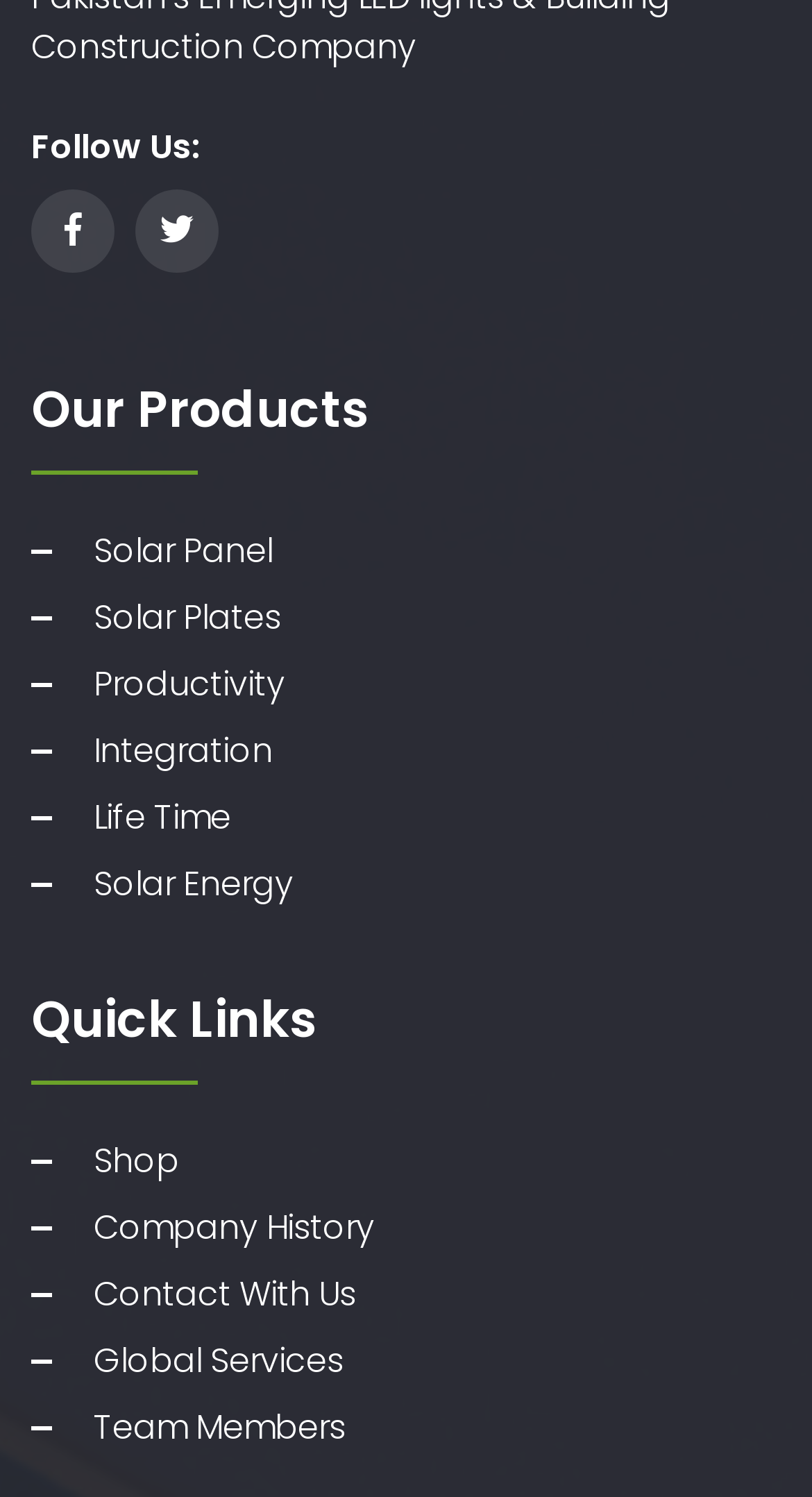Using the details from the image, please elaborate on the following question: What is the purpose of the 'Quick Links' section?

The webpage has a 'Quick Links' section with links to pages such as Shop, Company History, Contact With Us, Global Services, and Team Members, indicating that this section provides shortcuts to important pages on the website.